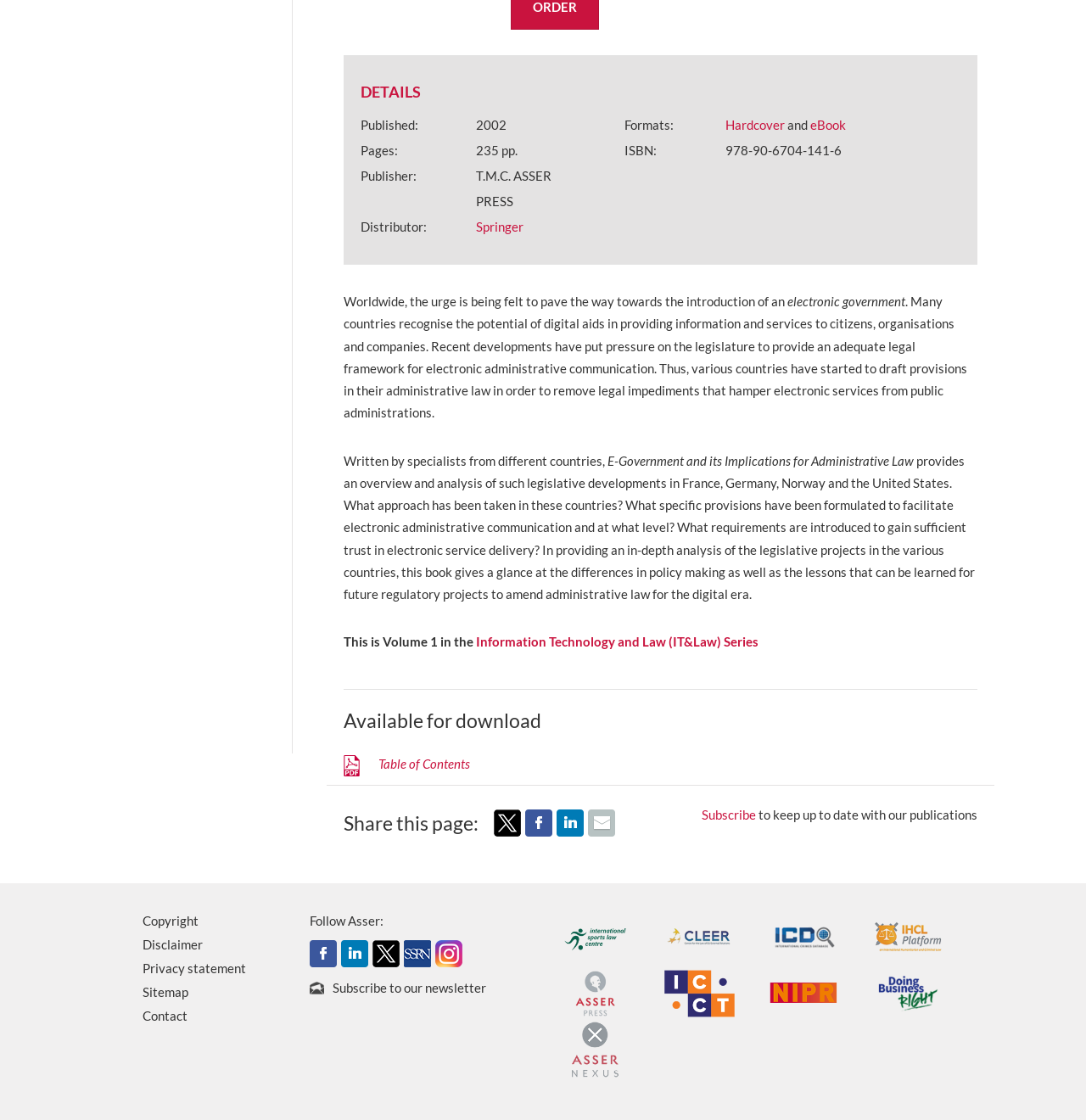Identify the bounding box for the UI element described as: "Privacy statement". The coordinates should be four float numbers between 0 and 1, i.e., [left, top, right, bottom].

[0.132, 0.854, 0.227, 0.875]